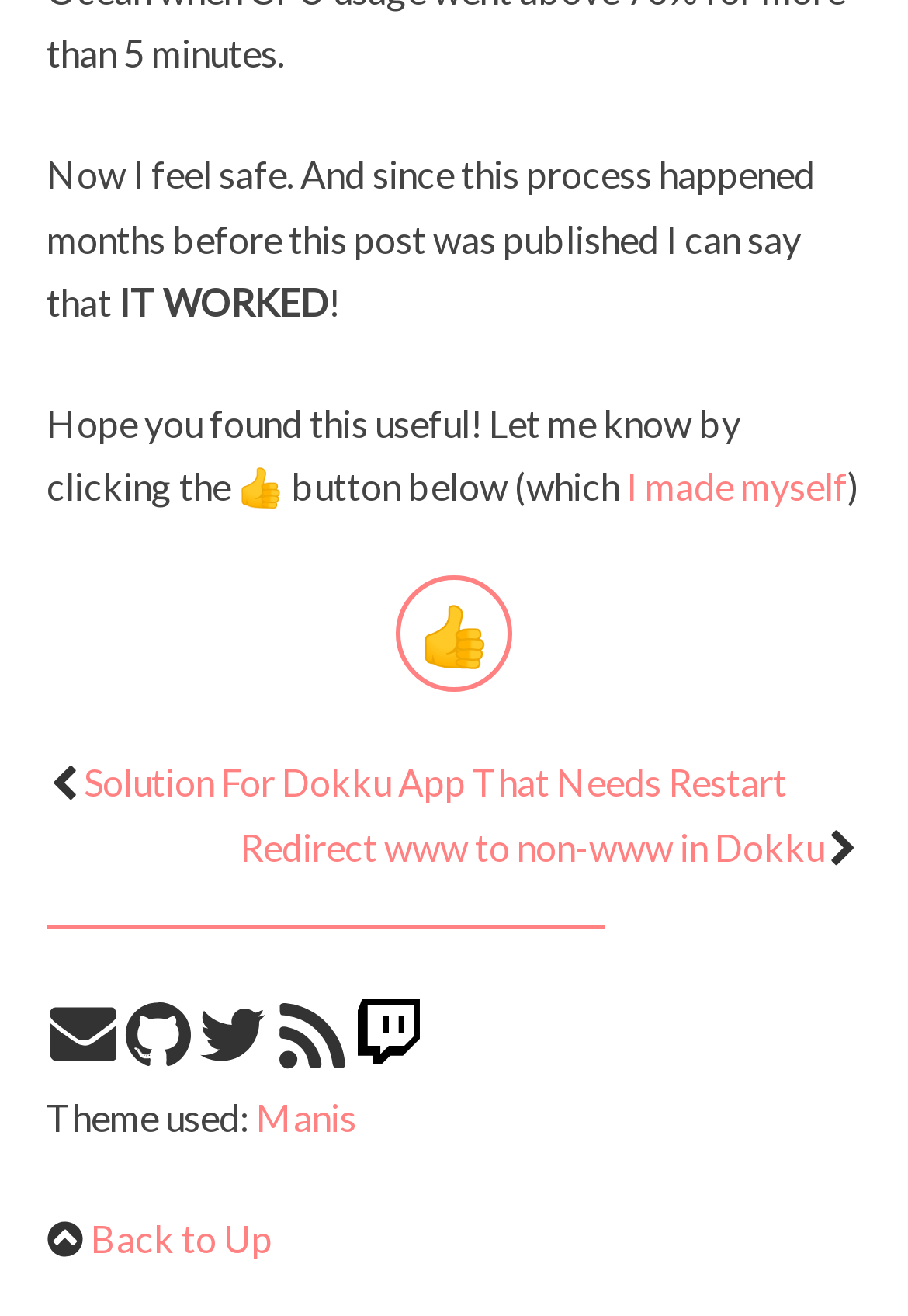Using the description: "parent_node: Theme used: Manis", identify the bounding box of the corresponding UI element in the screenshot.

[0.051, 0.784, 0.128, 0.817]